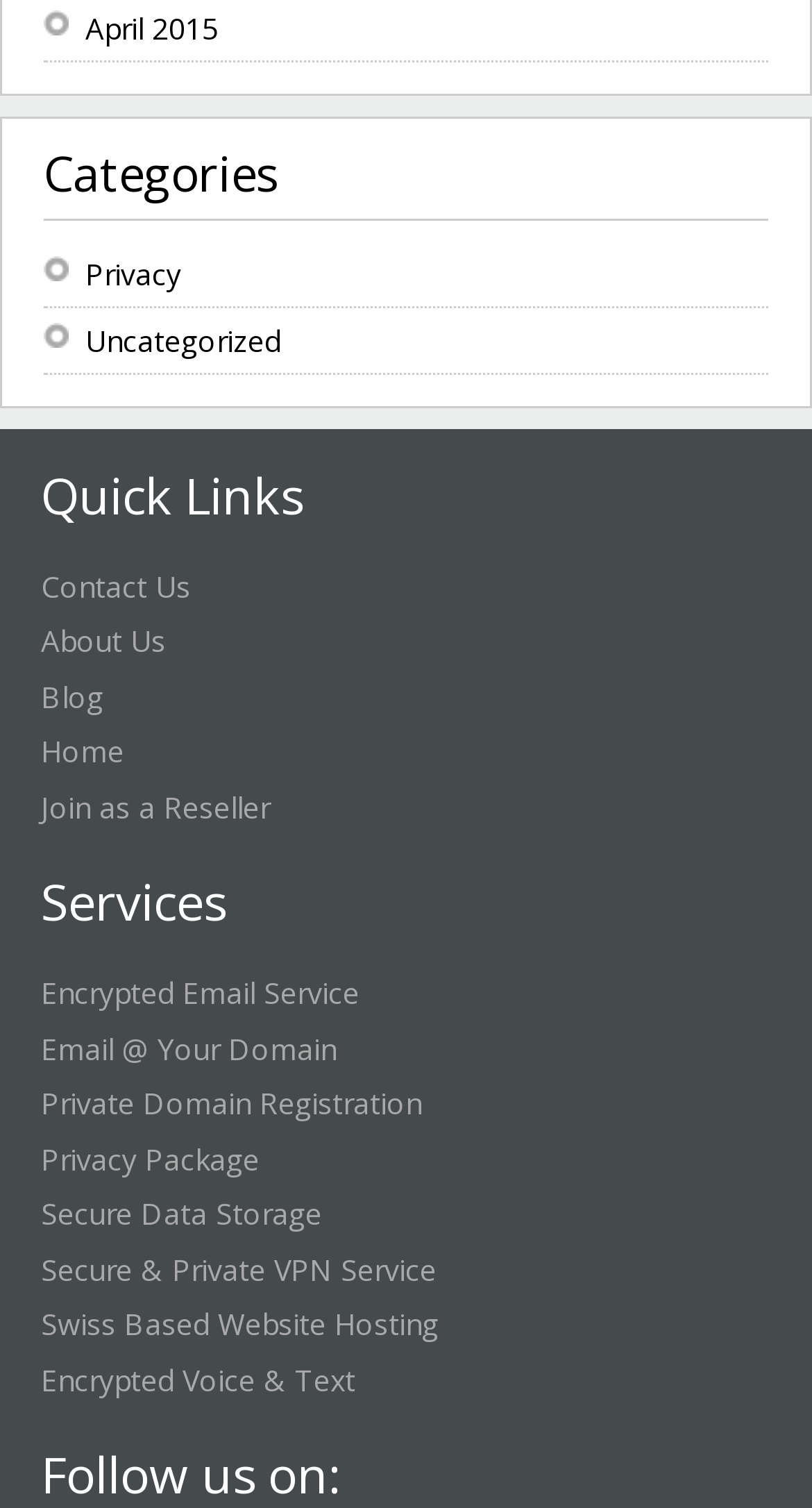Determine the bounding box coordinates for the HTML element described here: "Contact Us".

[0.05, 0.375, 0.235, 0.401]